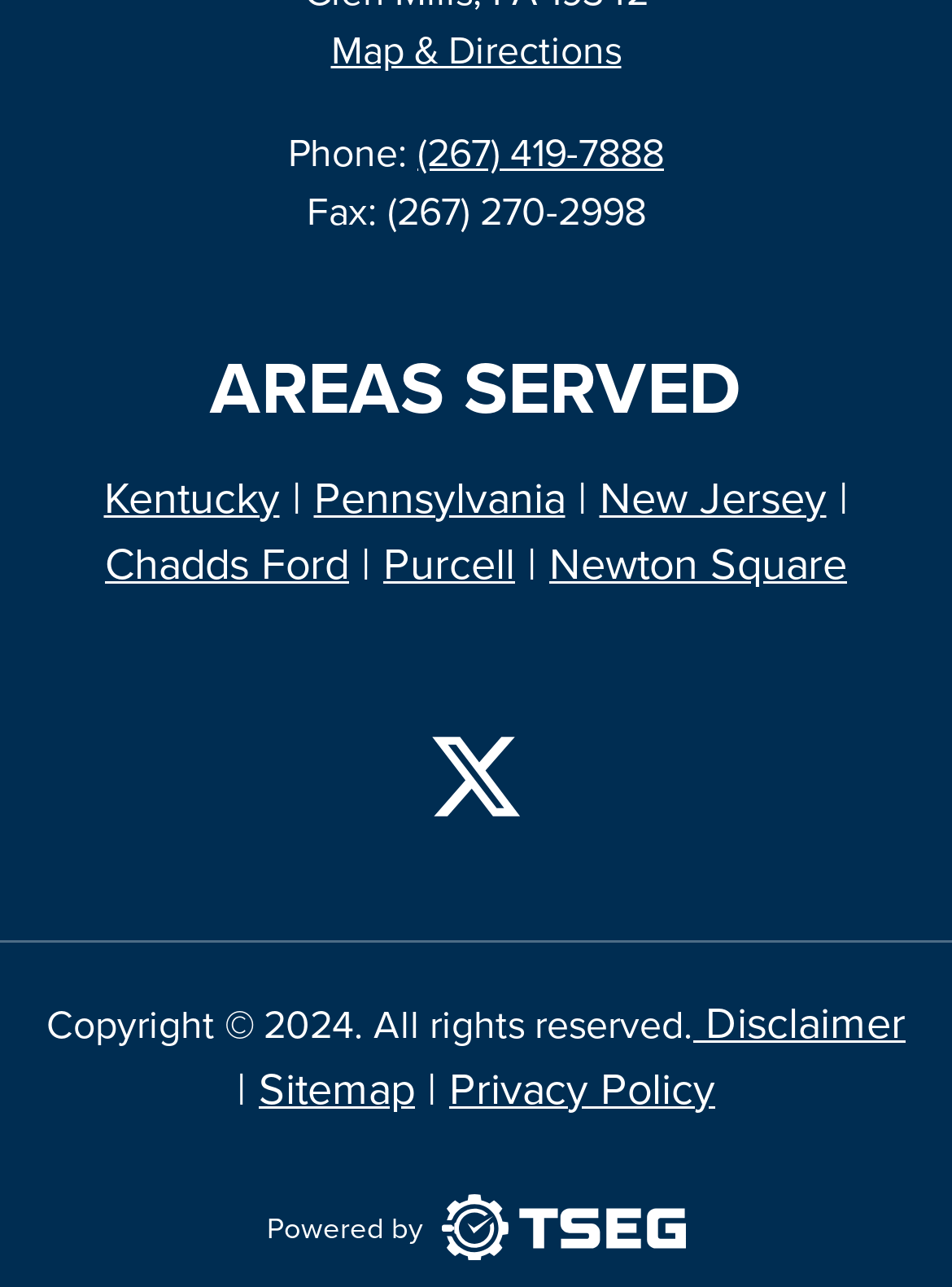What is the fax number?
Using the visual information, respond with a single word or phrase.

(267) 270-2998